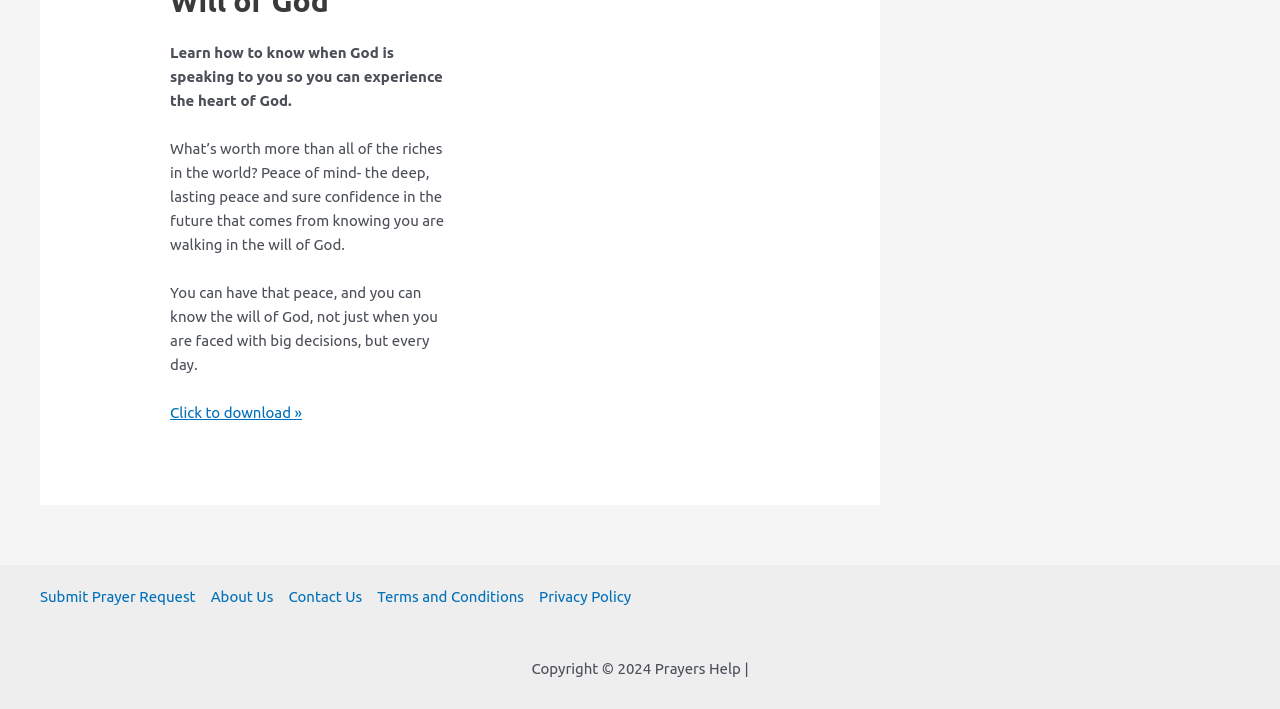What can be downloaded from this webpage?
Respond with a short answer, either a single word or a phrase, based on the image.

Unknown resource